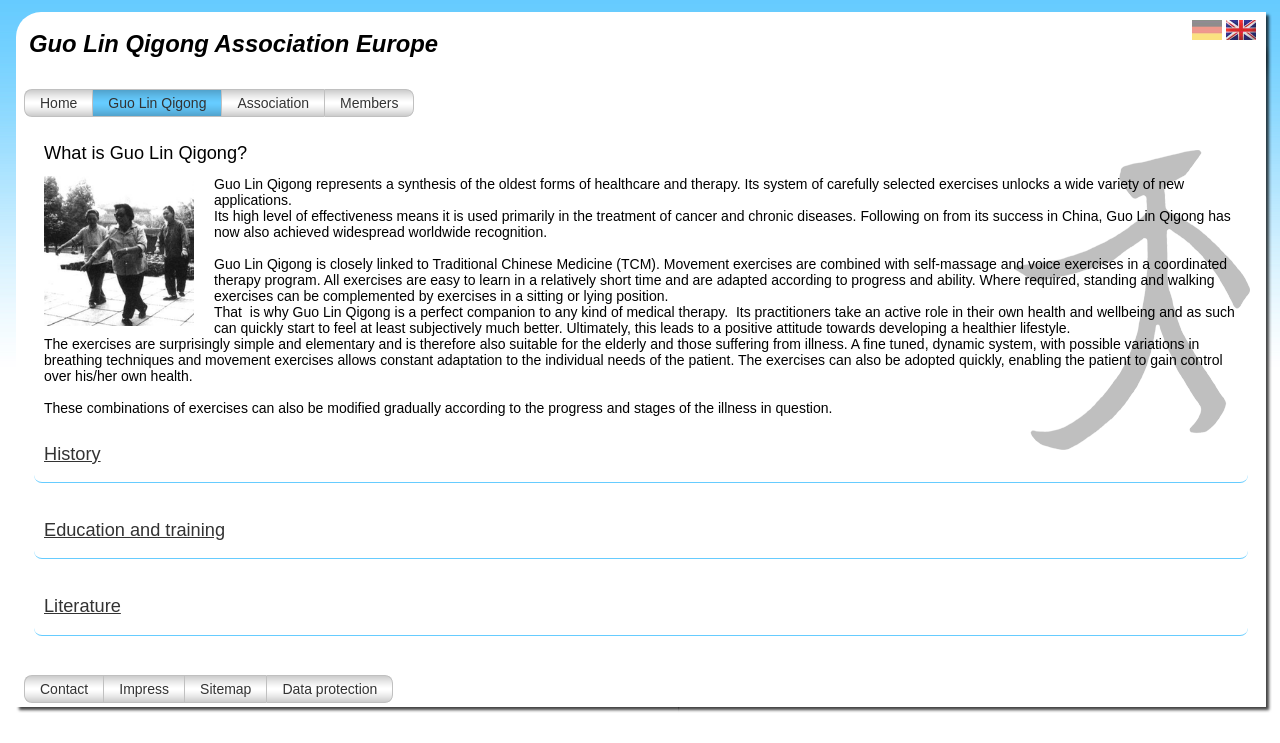Based on the element description Contact, identify the bounding box coordinates for the UI element. The coordinates should be in the format (top-left x, top-left y, bottom-right x, bottom-right y) and within the 0 to 1 range.

[0.019, 0.908, 0.081, 0.945]